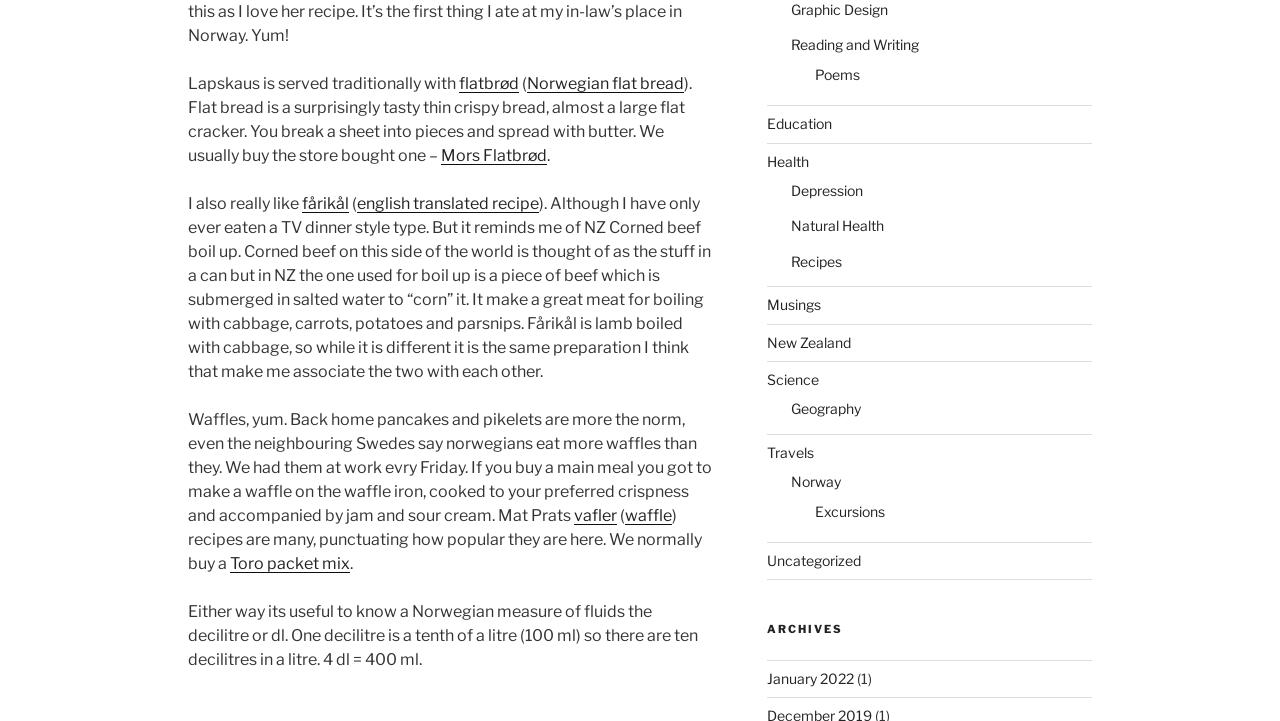Please answer the following query using a single word or phrase: 
What is the category of the link 'Graphic Design'?

Reading and Writing